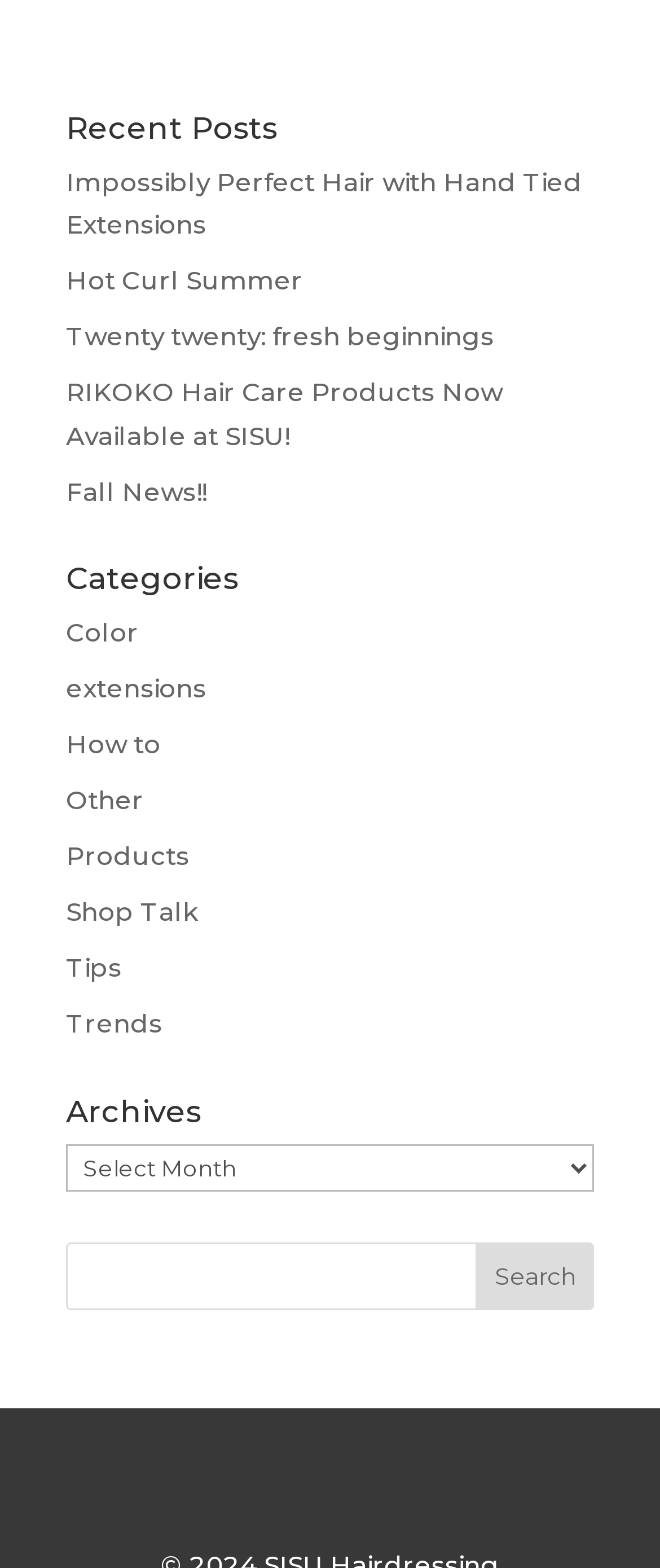Please provide a brief answer to the question using only one word or phrase: 
How many recent posts are listed?

6